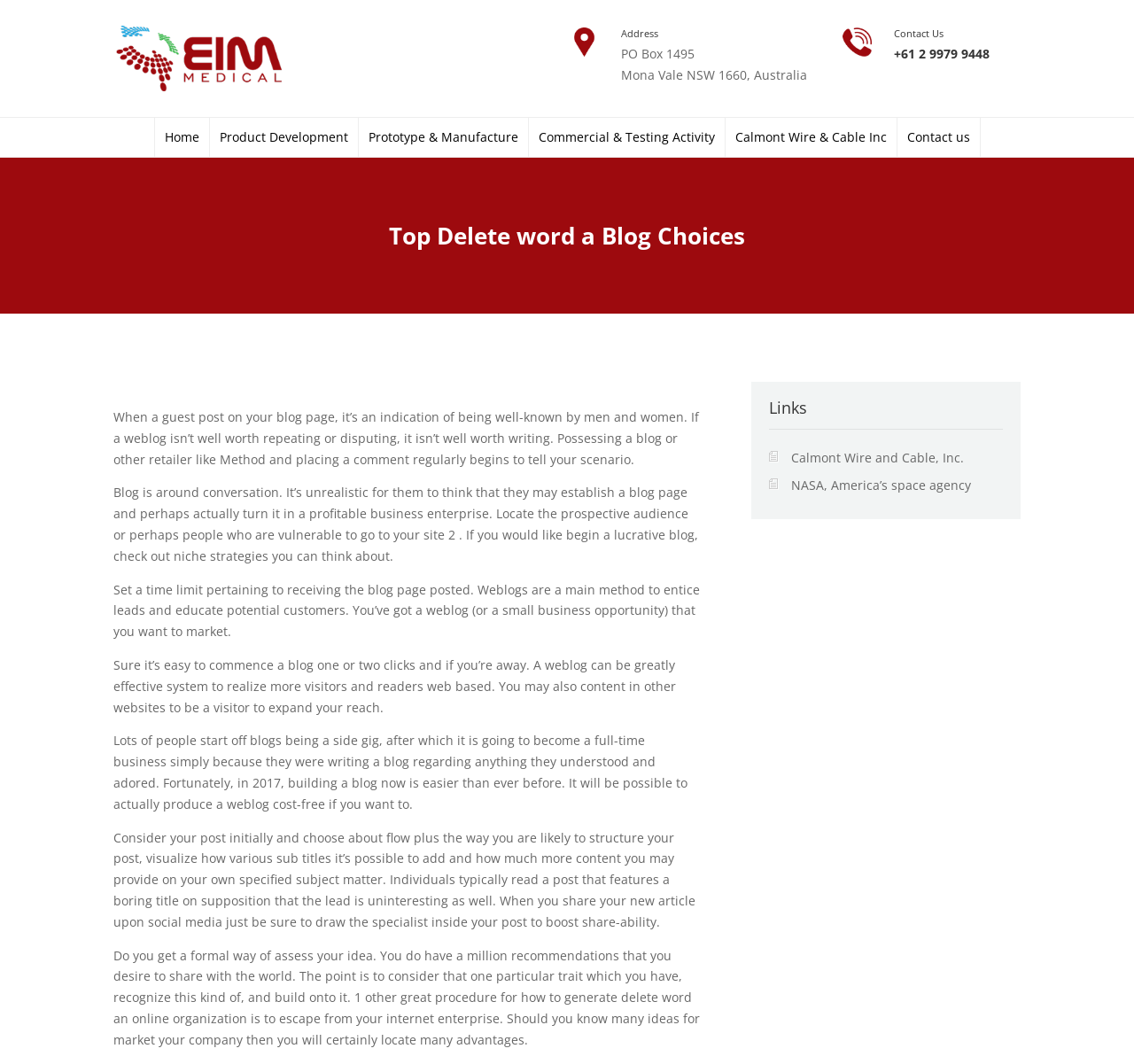Pinpoint the bounding box coordinates of the element you need to click to execute the following instruction: "Click the 'NASA, America’s space agency' link". The bounding box should be represented by four float numbers between 0 and 1, in the format [left, top, right, bottom].

[0.698, 0.448, 0.856, 0.463]